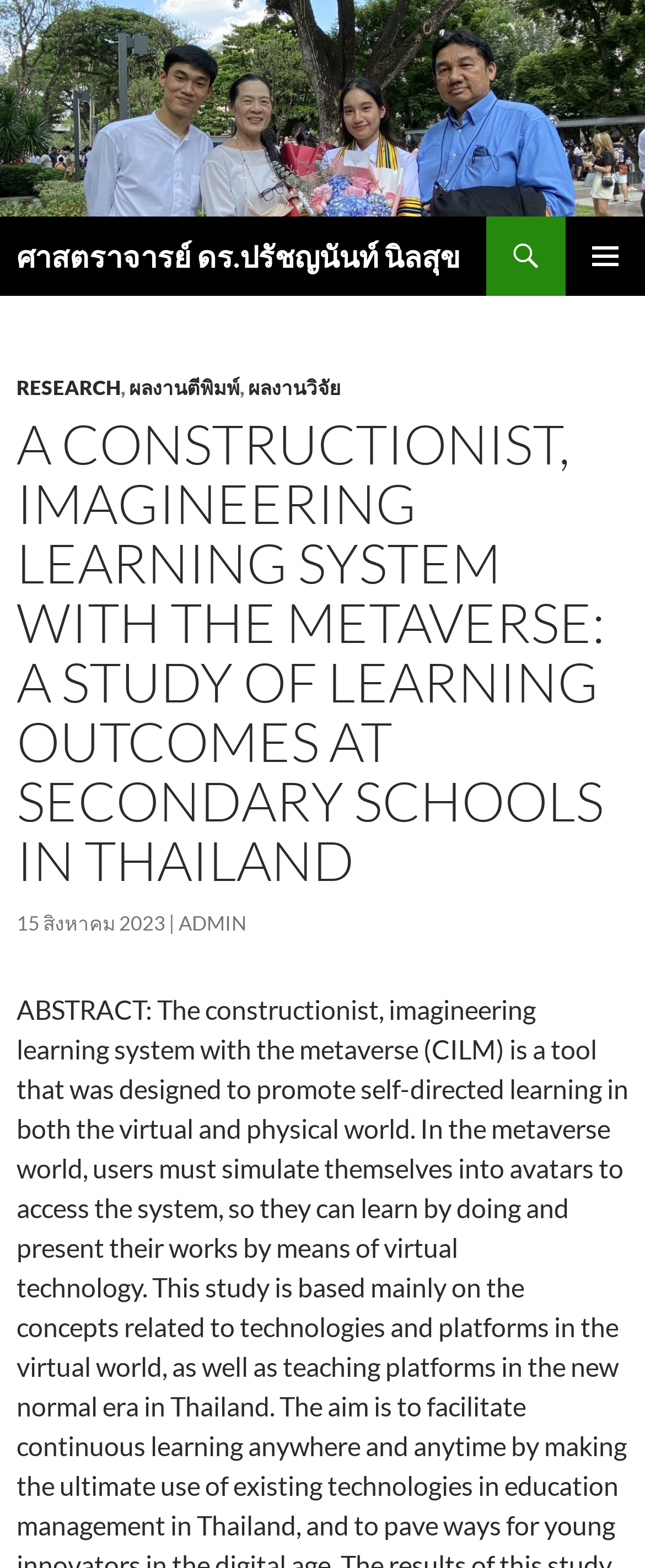Specify the bounding box coordinates of the area that needs to be clicked to achieve the following instruction: "Read the abstract".

[0.026, 0.634, 0.974, 0.806]